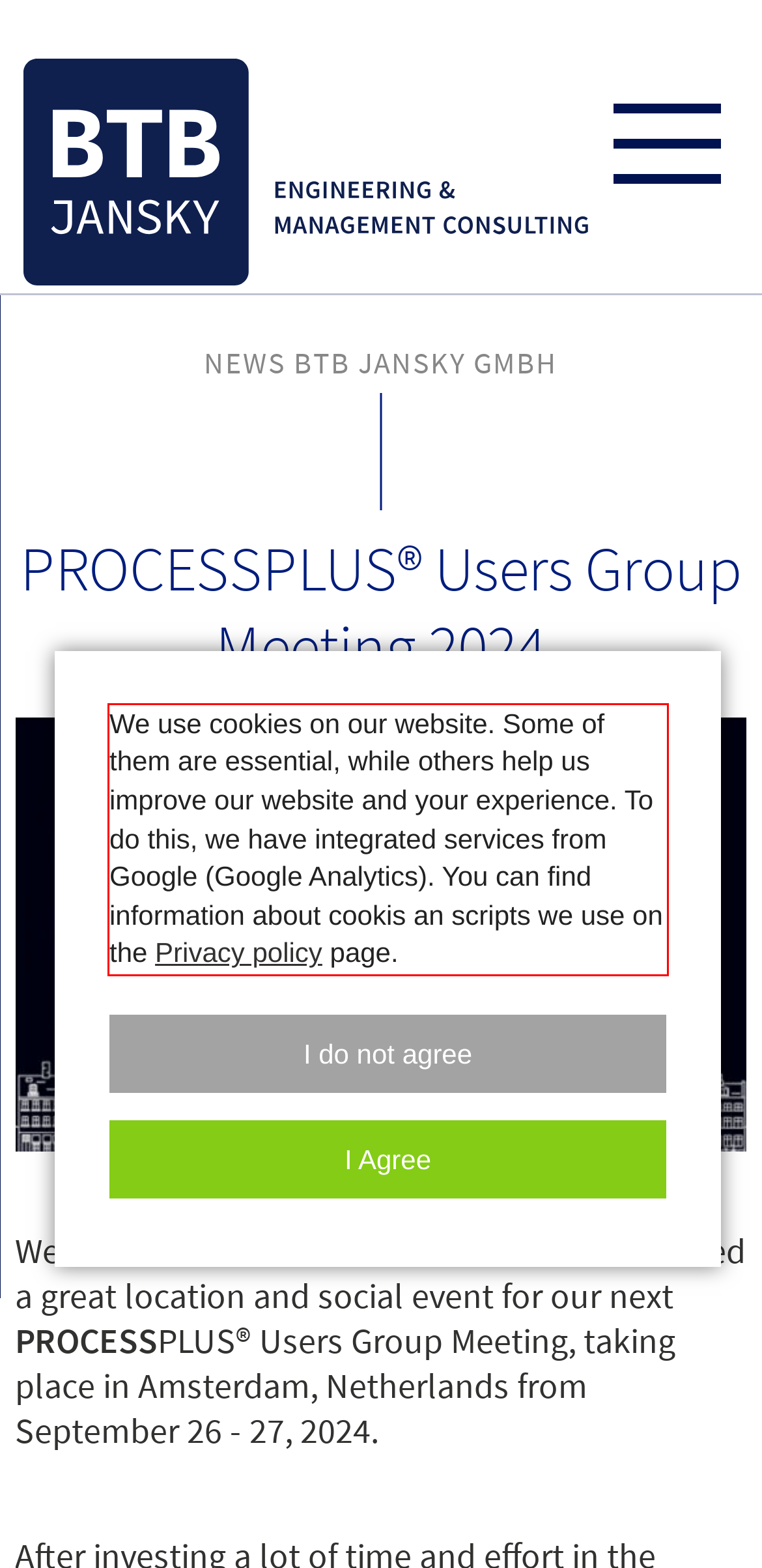You are presented with a webpage screenshot featuring a red bounding box. Perform OCR on the text inside the red bounding box and extract the content.

We use cookies on our website. Some of them are essential, while others help us improve our website and your experience. To do this, we have integrated services from Google (Google Analytics). You can find information about cookis an scripts we use on the Privacy policy page.